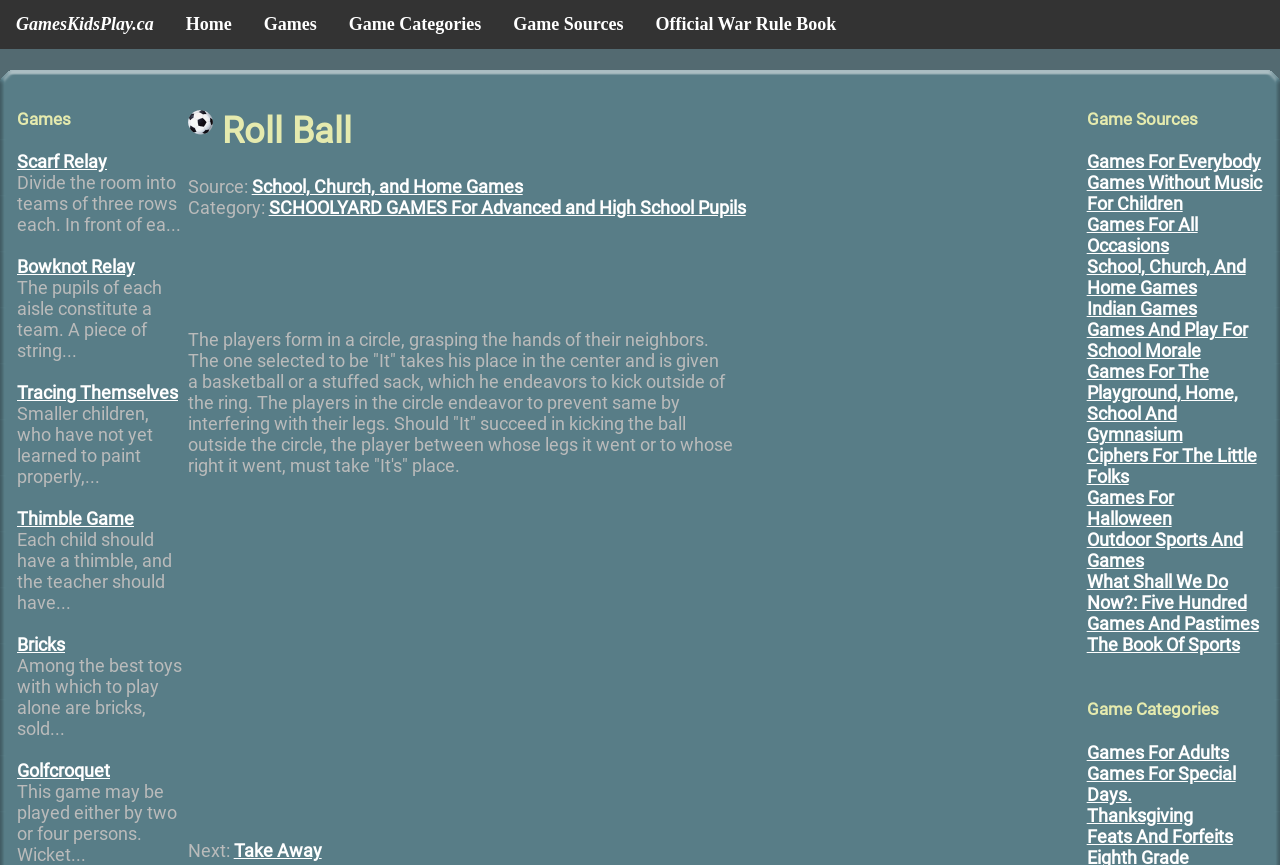Please reply with a single word or brief phrase to the question: 
What is the category of the game 'School, Church, and Home Games'?

SCHOOLYARD GAMES